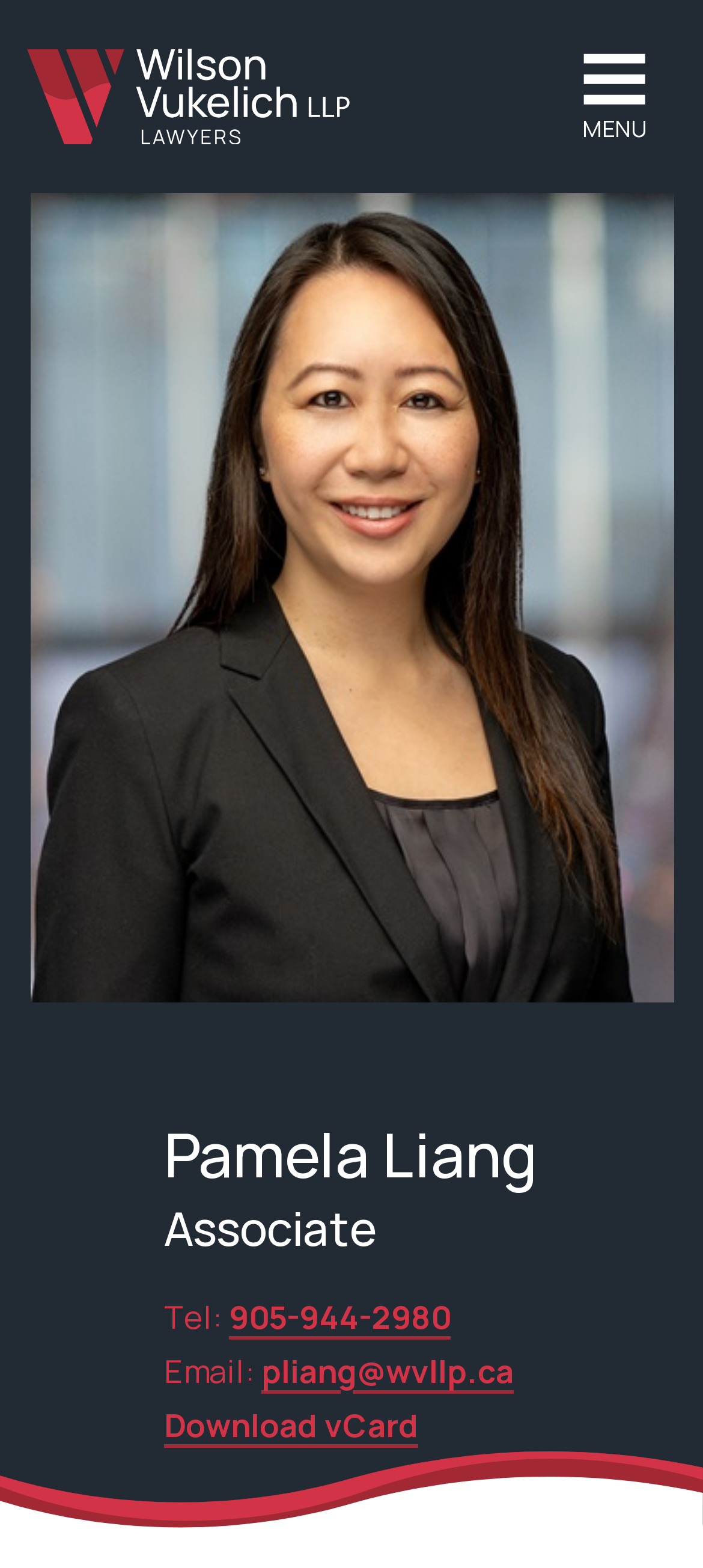Please reply to the following question with a single word or a short phrase:
What is the purpose of the button at the top right corner?

Open navigation